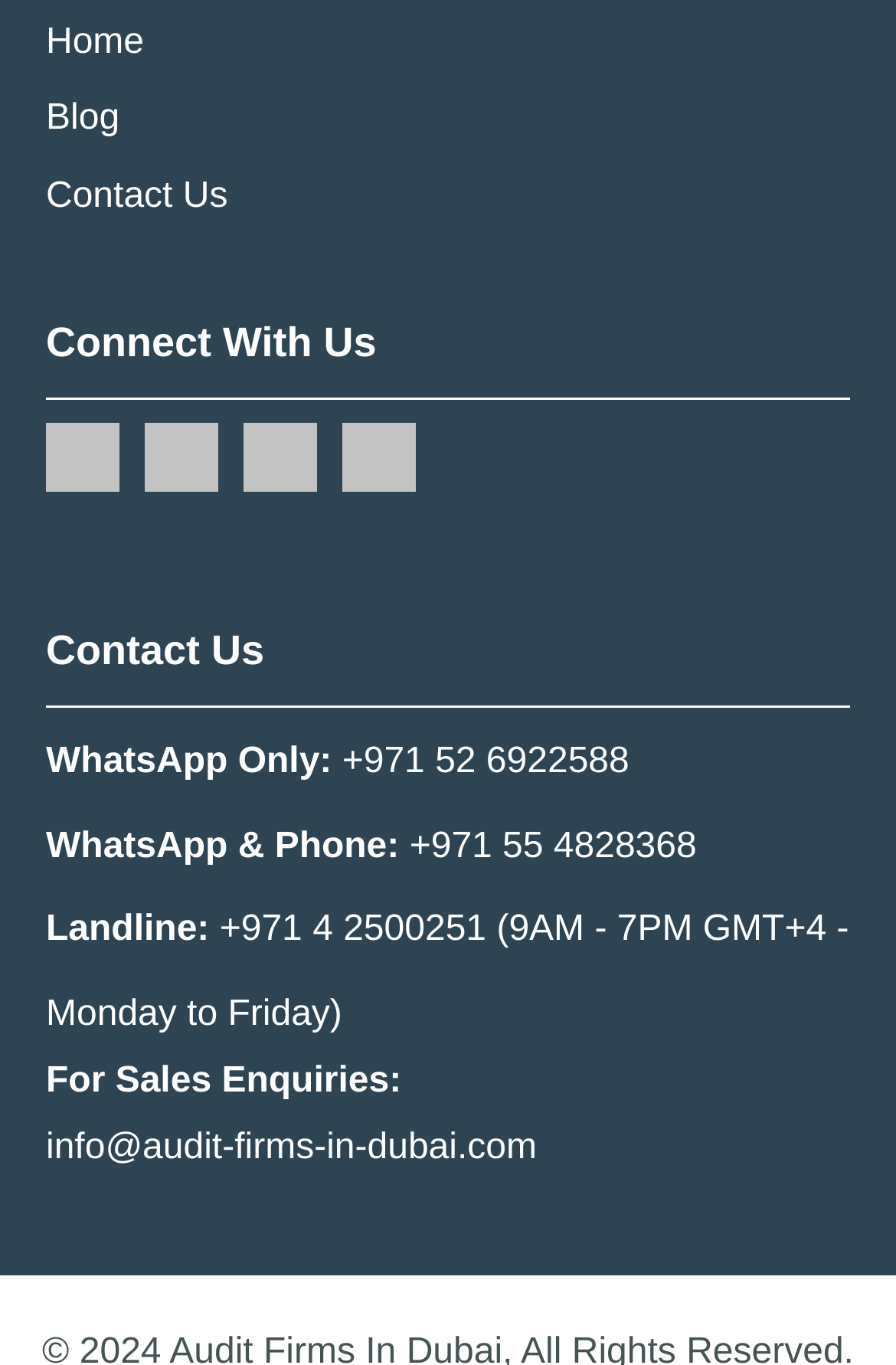Please find the bounding box coordinates of the element that you should click to achieve the following instruction: "Call +971 52 6922588". The coordinates should be presented as four float numbers between 0 and 1: [left, top, right, bottom].

[0.382, 0.535, 0.702, 0.584]